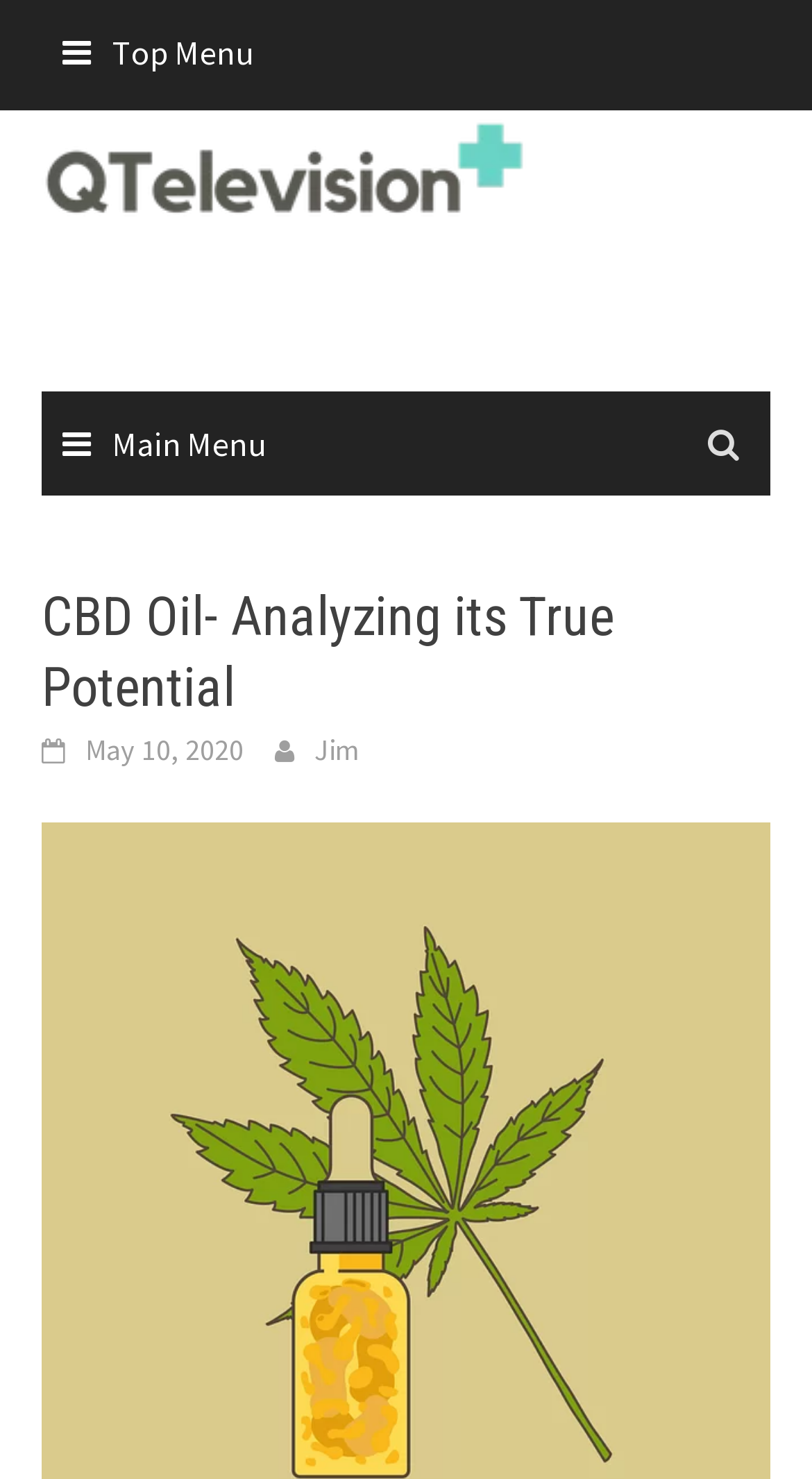Produce a meticulous description of the webpage.

The webpage is about analyzing the true potential of CBD oil, as indicated by the title "CBD Oil- Analyzing its True Potential". At the top left of the page, there is a link to the top menu, represented by an icon. Next to it, there is a link to "Q Television" with an accompanying image of the same name. 

Below these links, there is a main menu link, also represented by an icon. Underneath the main menu link, there is a header section that contains the title "CBD Oil- Analyzing its True Potential" in a heading format. This title is followed by two links: one showing the date "May 10, 2020" and another showing the author's name "Jim".